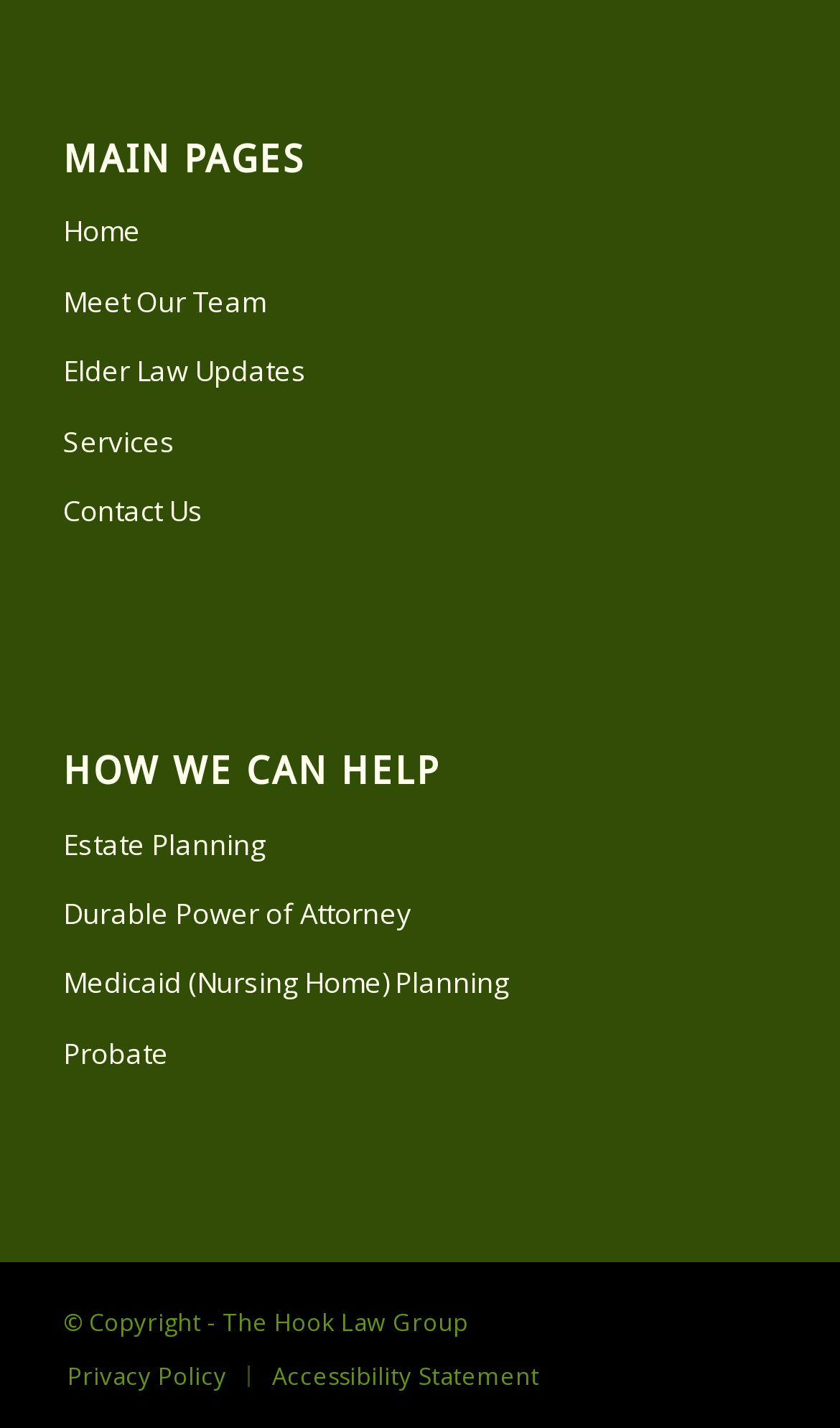Could you locate the bounding box coordinates for the section that should be clicked to accomplish this task: "explore estate planning services".

[0.075, 0.568, 0.925, 0.617]